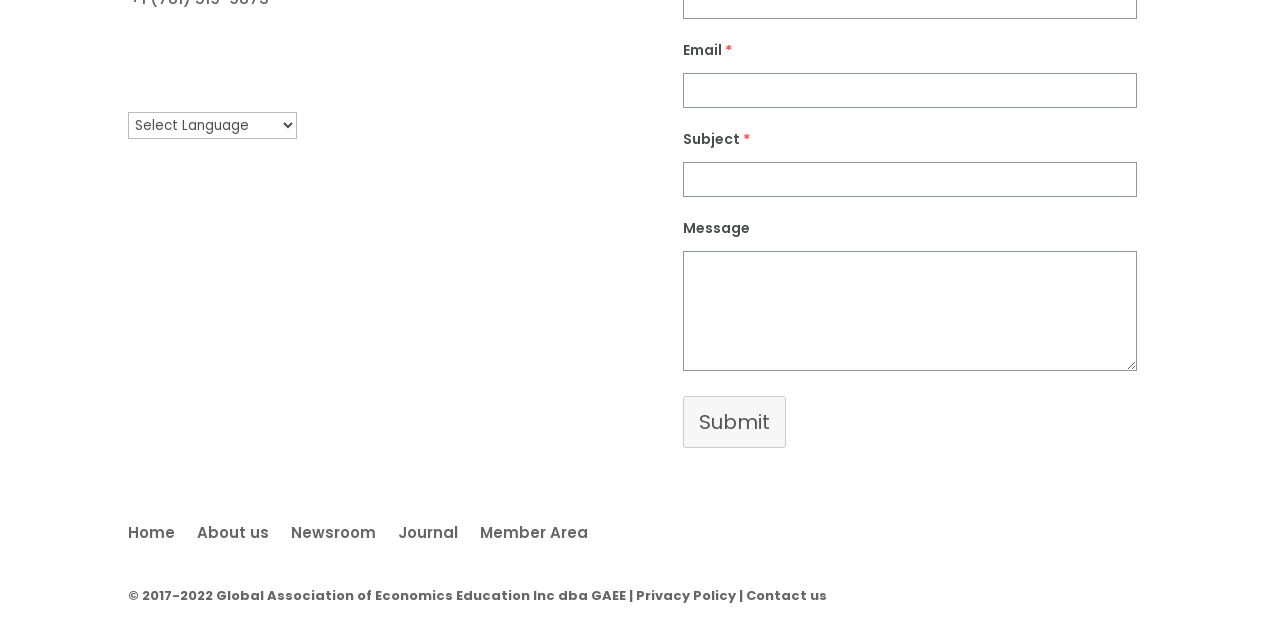How many links are there in the footer section?
Using the image as a reference, answer with just one word or a short phrase.

4